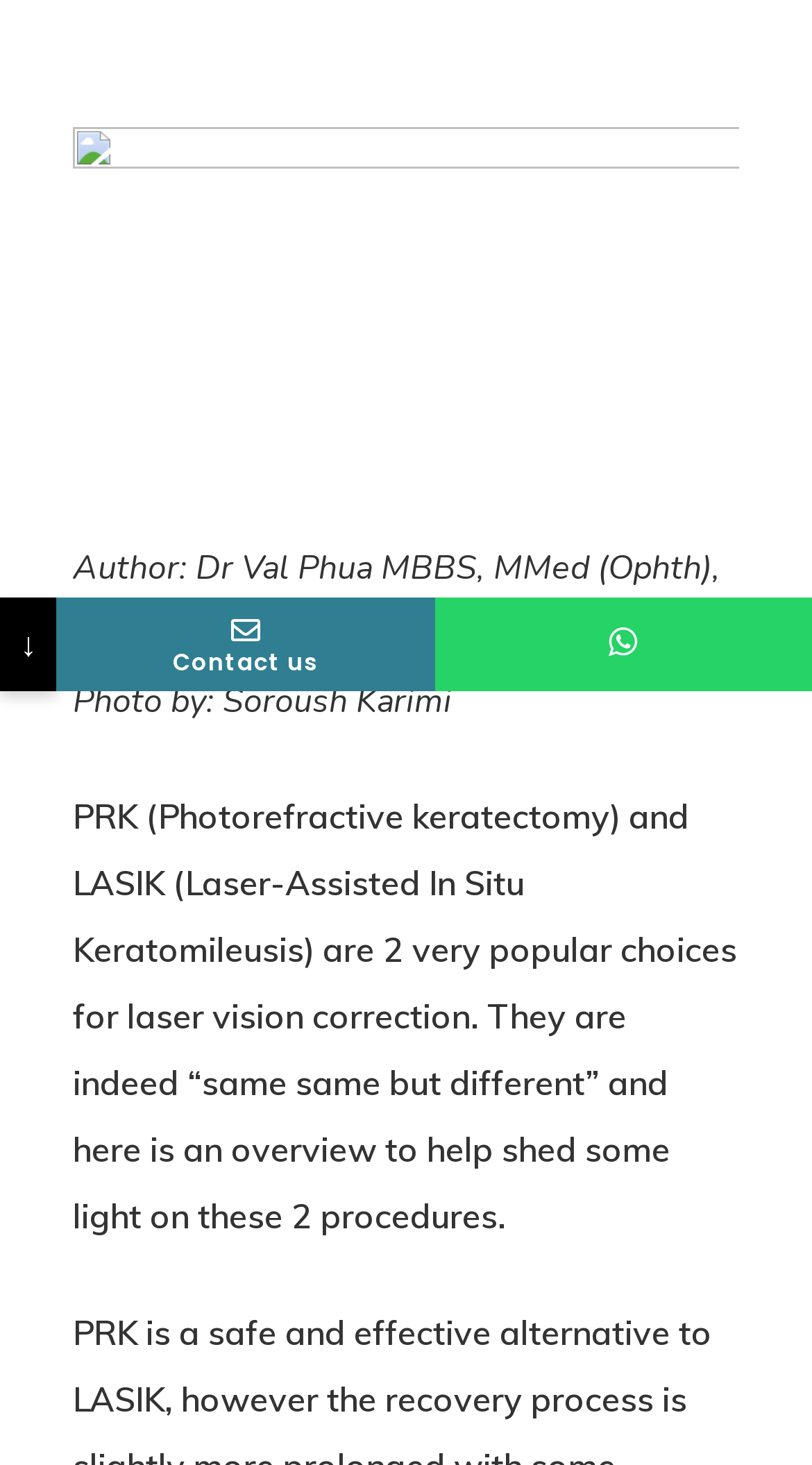Find the bounding box of the UI element described as follows: "SMILE".

[0.682, 0.244, 0.802, 0.271]